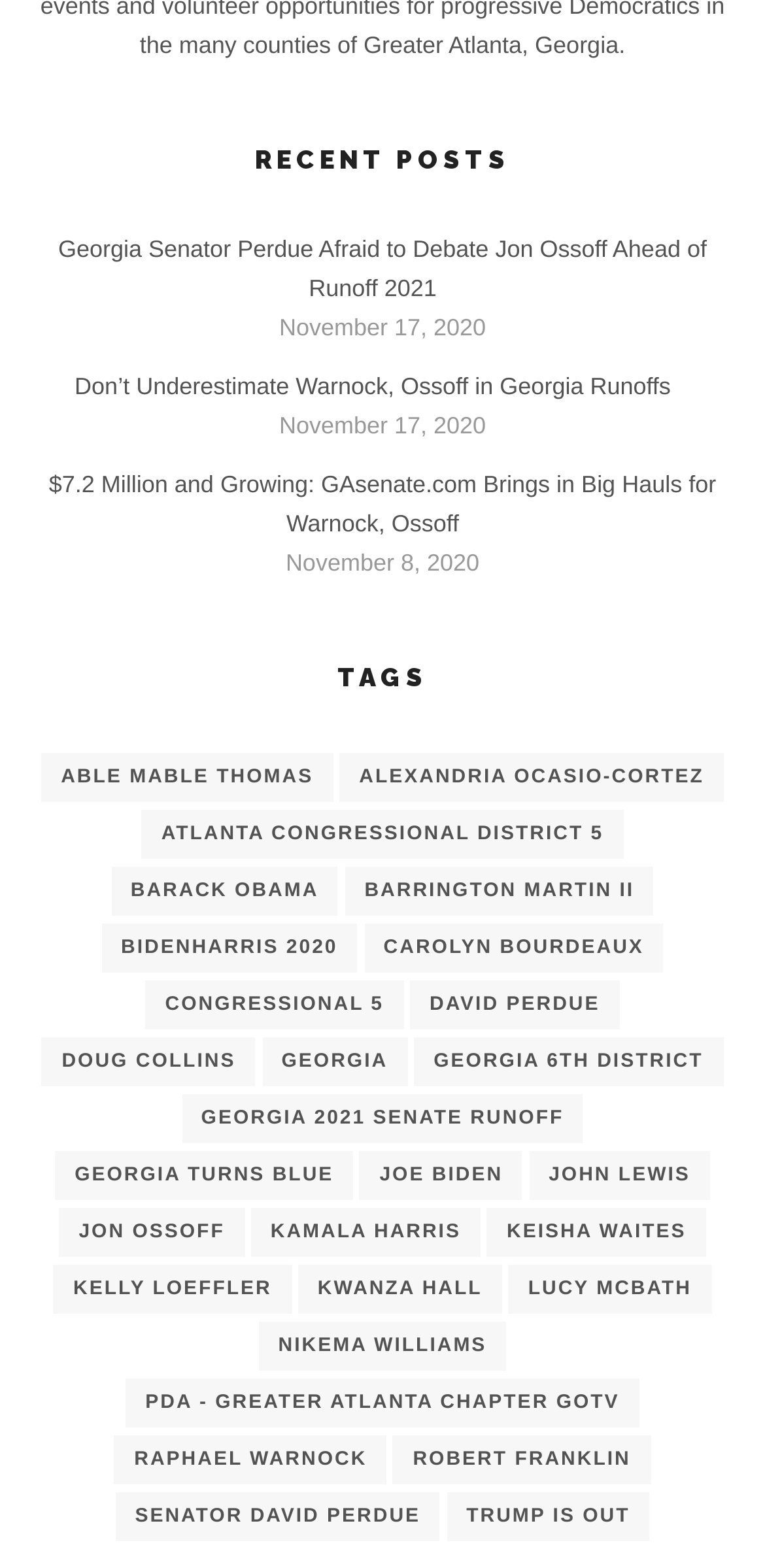Specify the bounding box coordinates for the region that must be clicked to perform the given instruction: "Learn about Raphael Warnock".

[0.15, 0.915, 0.505, 0.946]